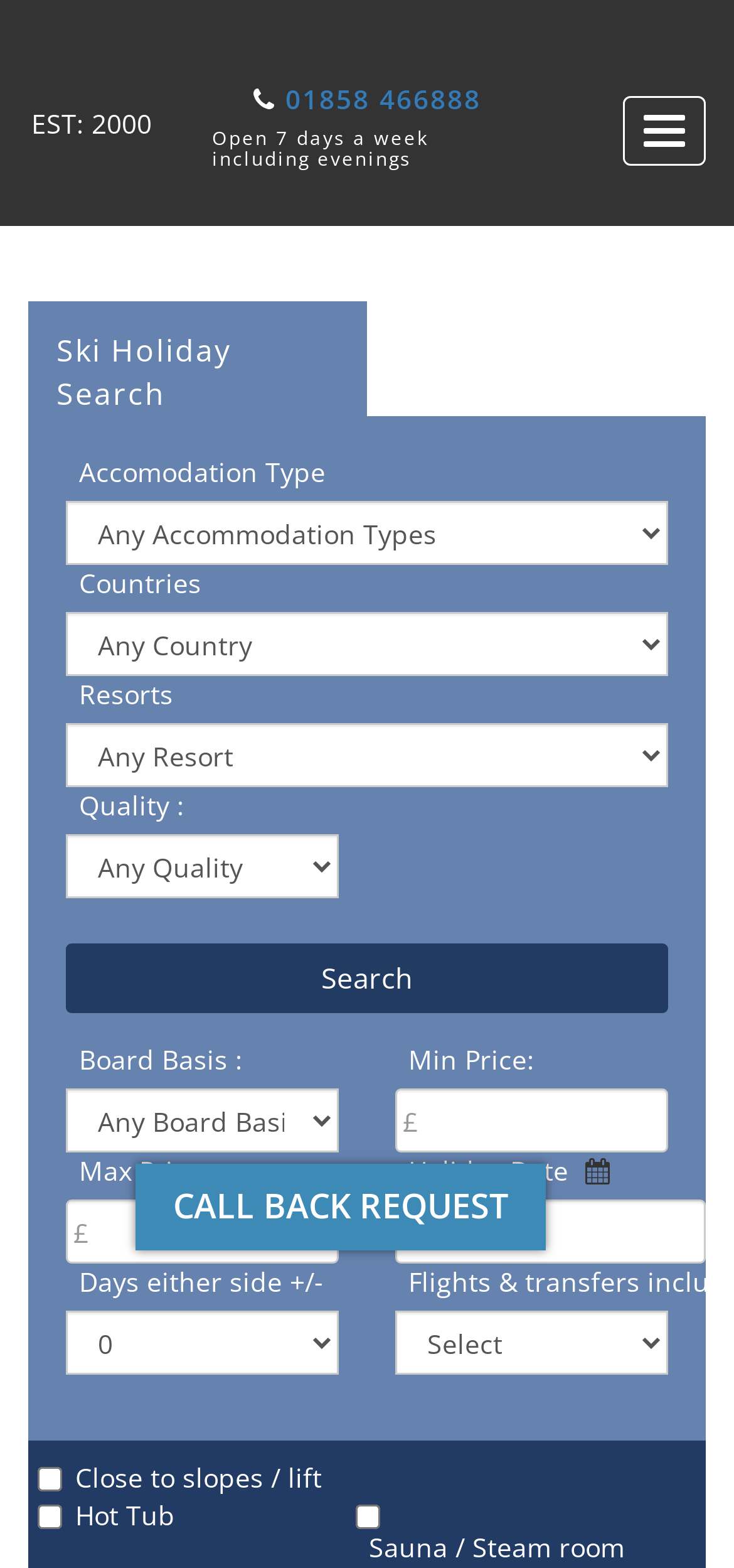How many comboboxes are there in the ski holiday search form?
Please use the image to provide an in-depth answer to the question.

I counted the number of combobox elements in the ski holiday search form and found 5 of them, each with a different label such as 'Accomodation Type', 'Countries', 'Resorts', 'Quality', and 'Board Basis'.